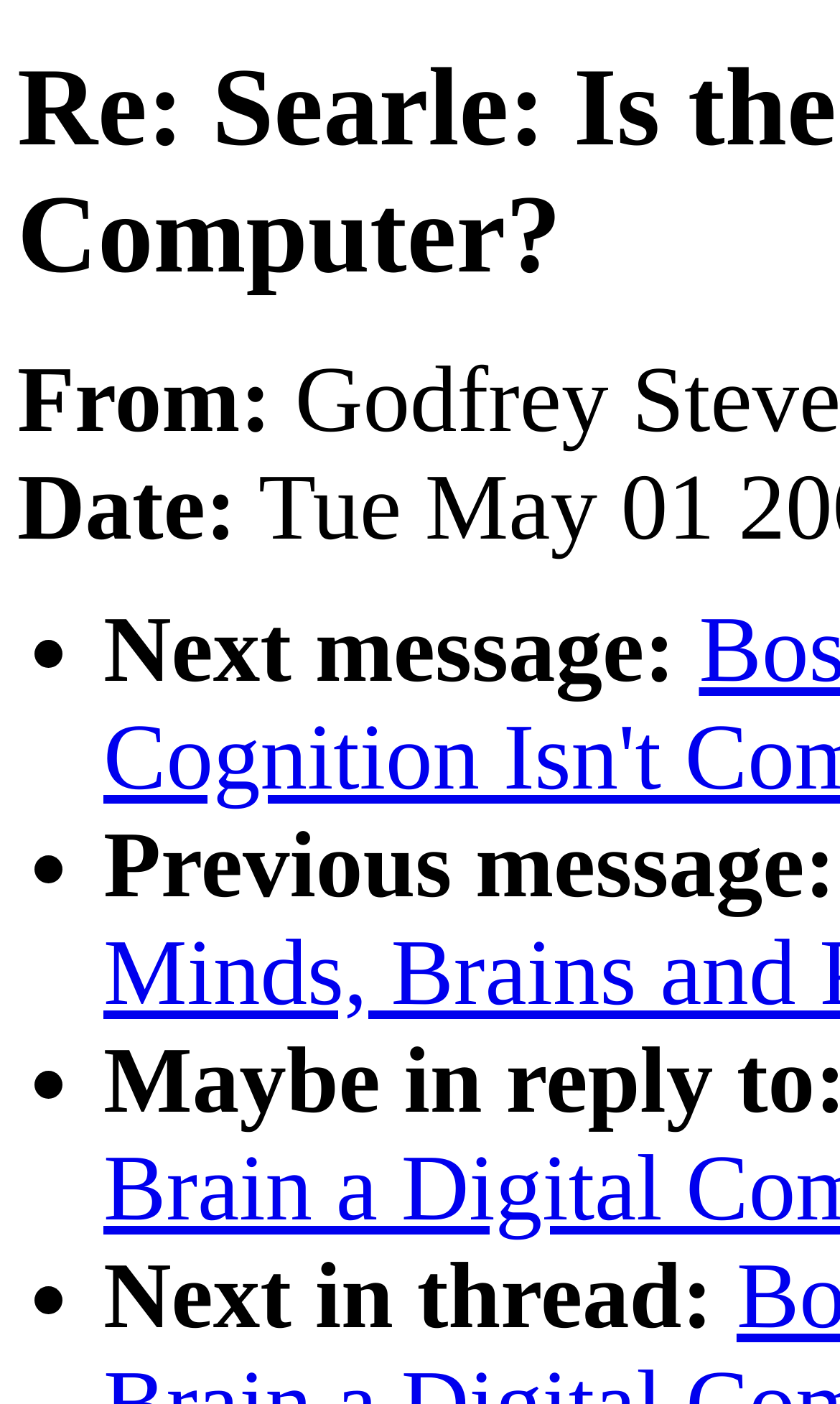What is the text next to the third list marker?
Answer the question with as much detail as you can, using the image as a reference.

I located the third list marker at [0.038, 0.732, 0.077, 0.809] and found the 'Next in thread:' text at [0.123, 0.887, 0.849, 0.96] next to it.